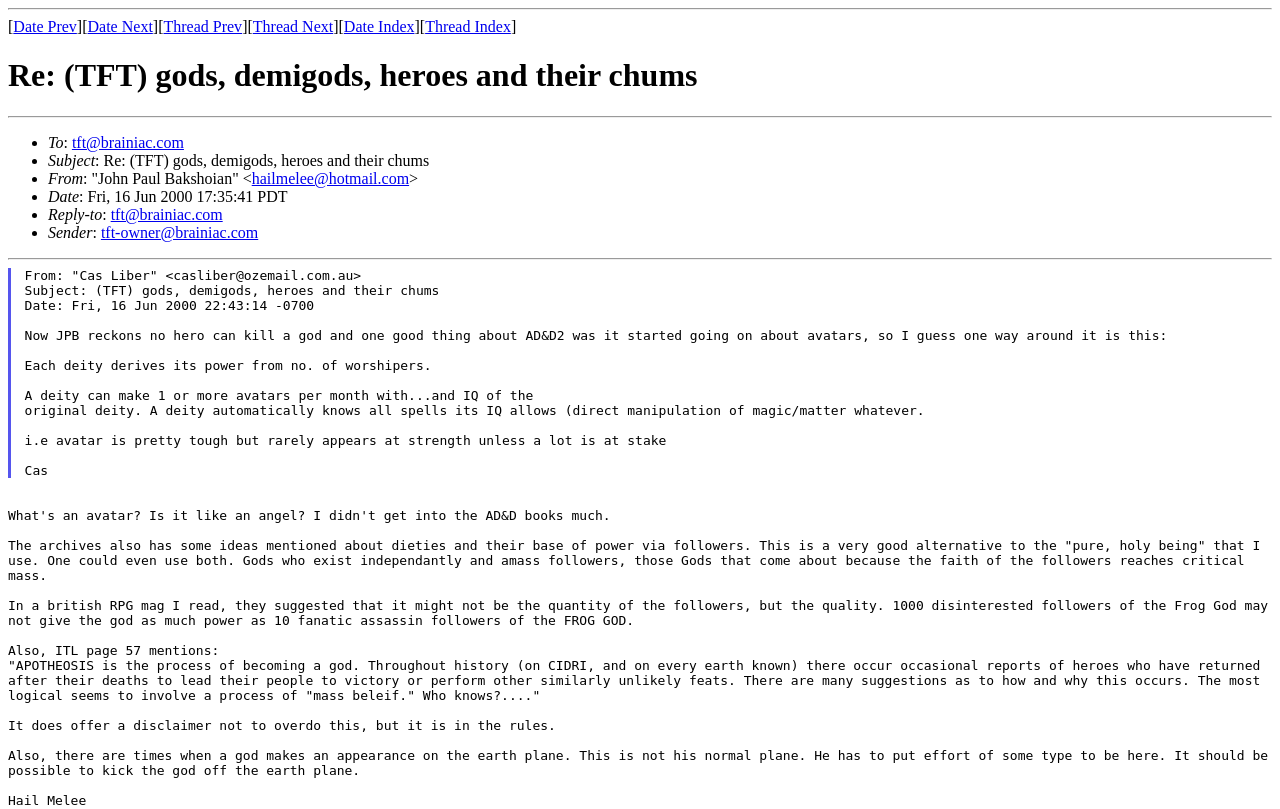Give the bounding box coordinates for the element described as: "Thread Prev".

[0.128, 0.022, 0.189, 0.043]